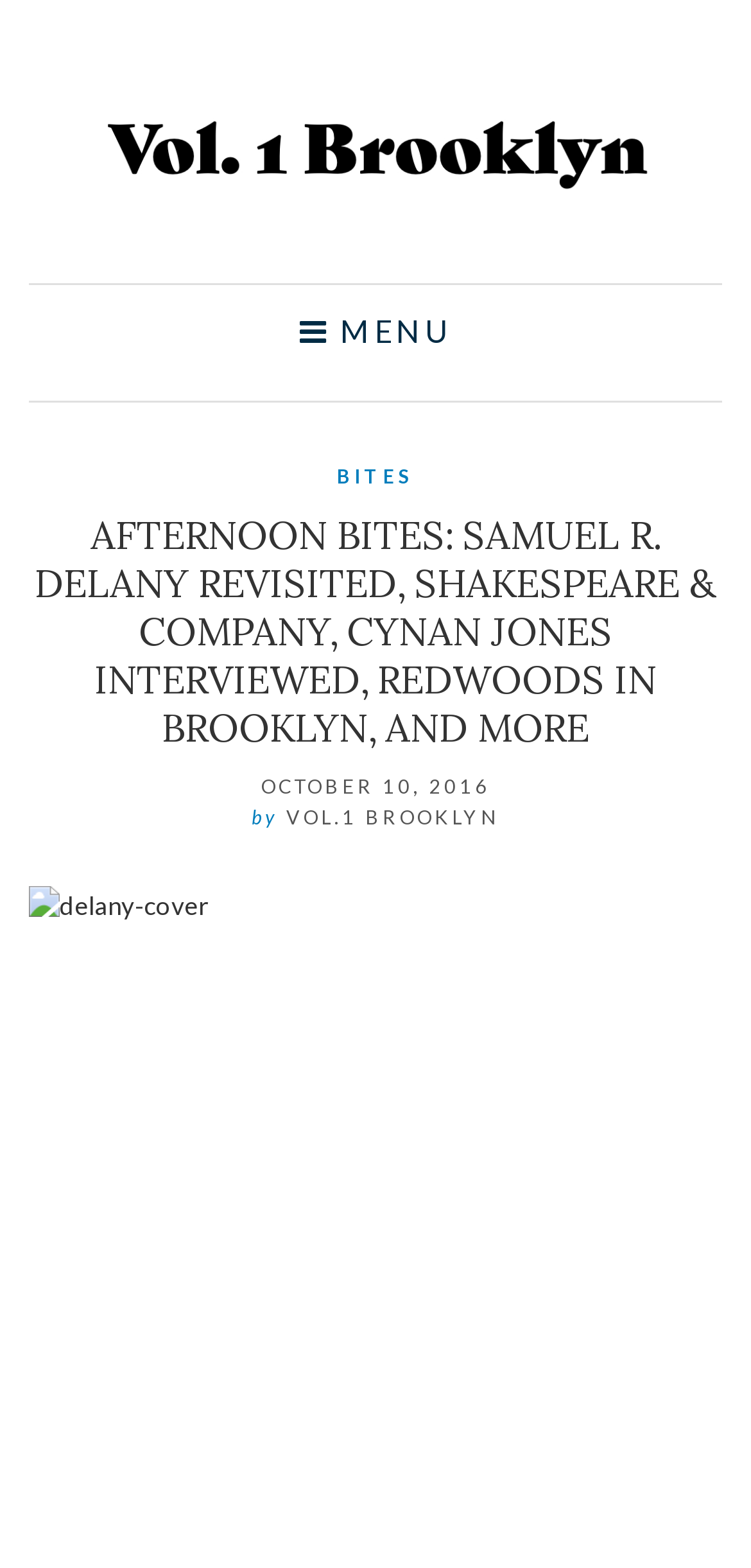Identify and provide the bounding box coordinates of the UI element described: "Bites". The coordinates should be formatted as [left, top, right, bottom], with each number being a float between 0 and 1.

[0.449, 0.294, 0.551, 0.313]